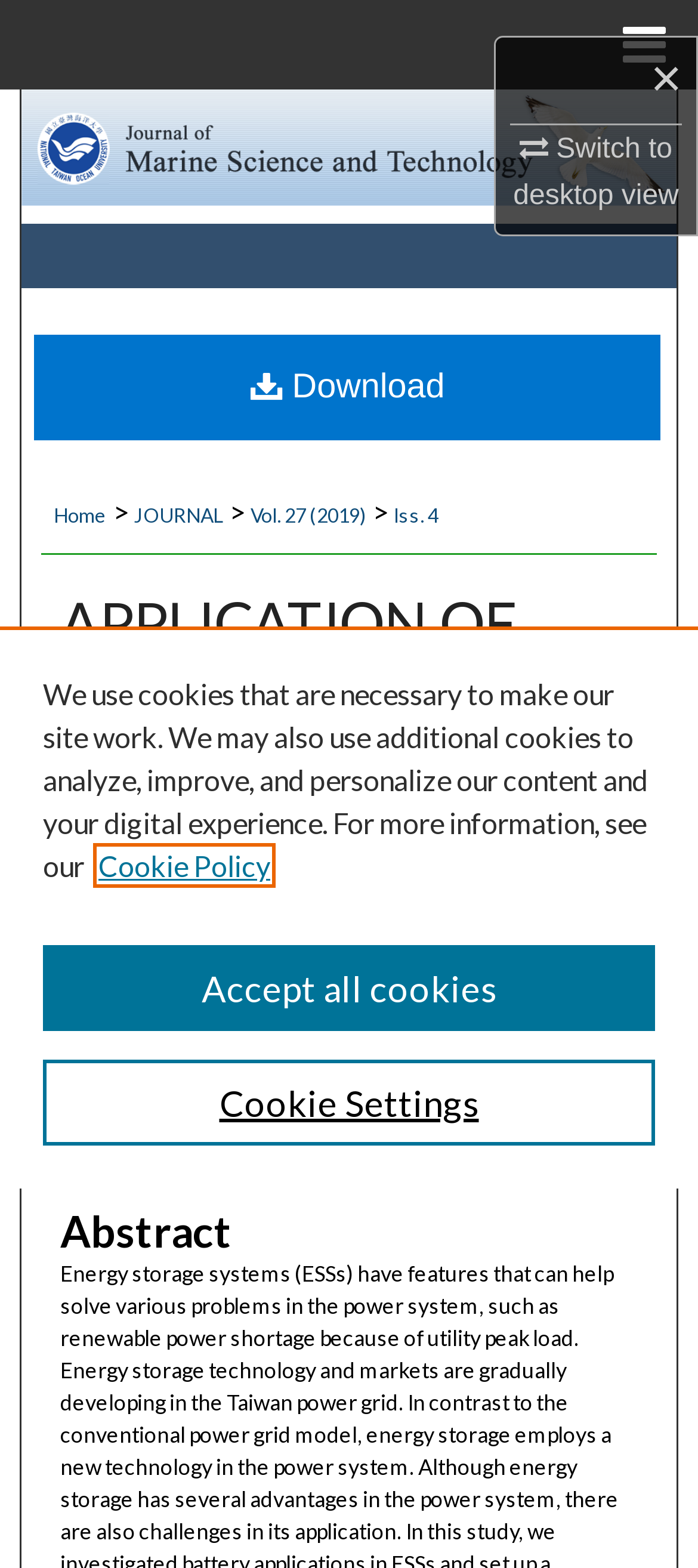Answer the following query concisely with a single word or phrase:
What is the name of the university affiliated with the author?

National Taiwan Ocean University